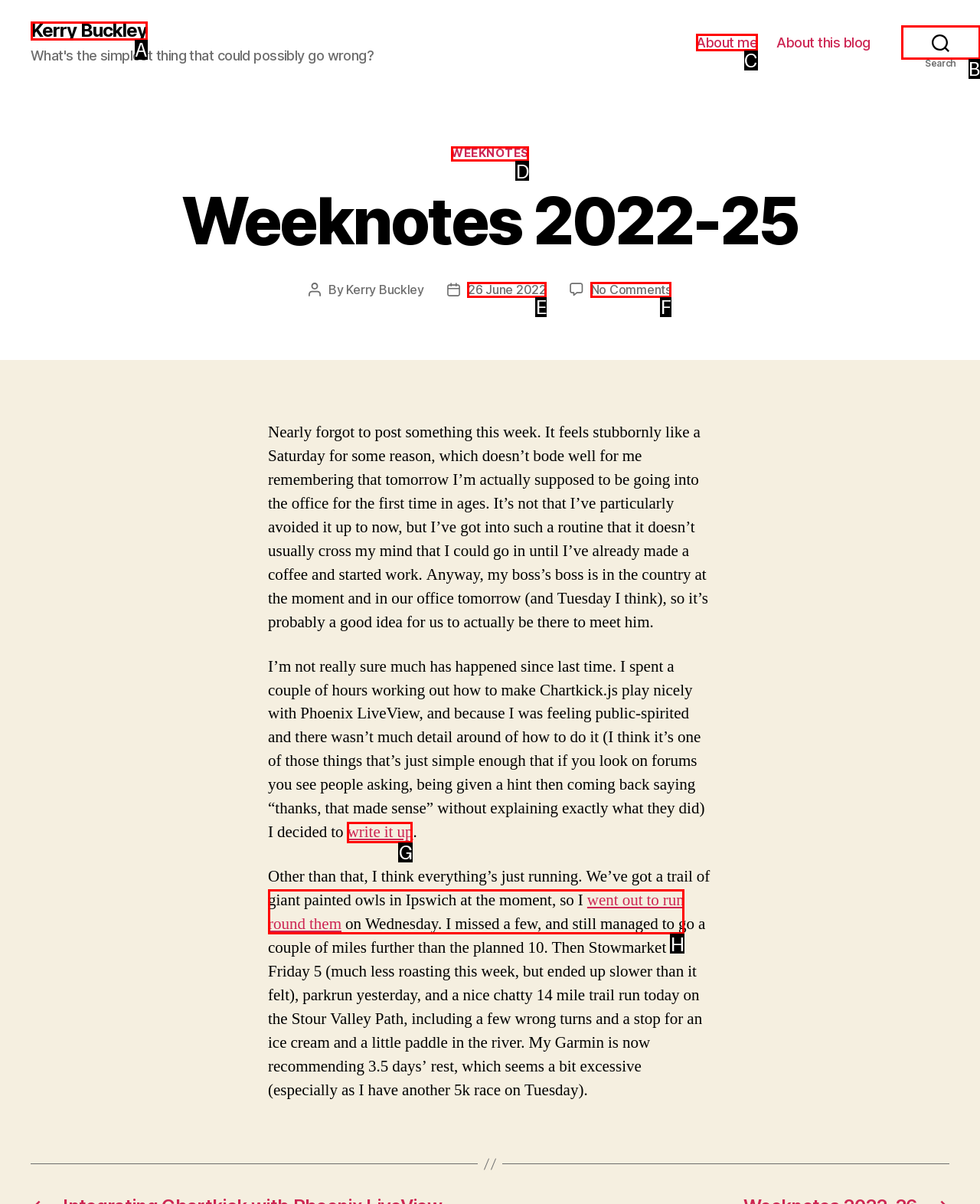Select the appropriate letter to fulfill the given instruction: Click the 'Home' link
Provide the letter of the correct option directly.

None